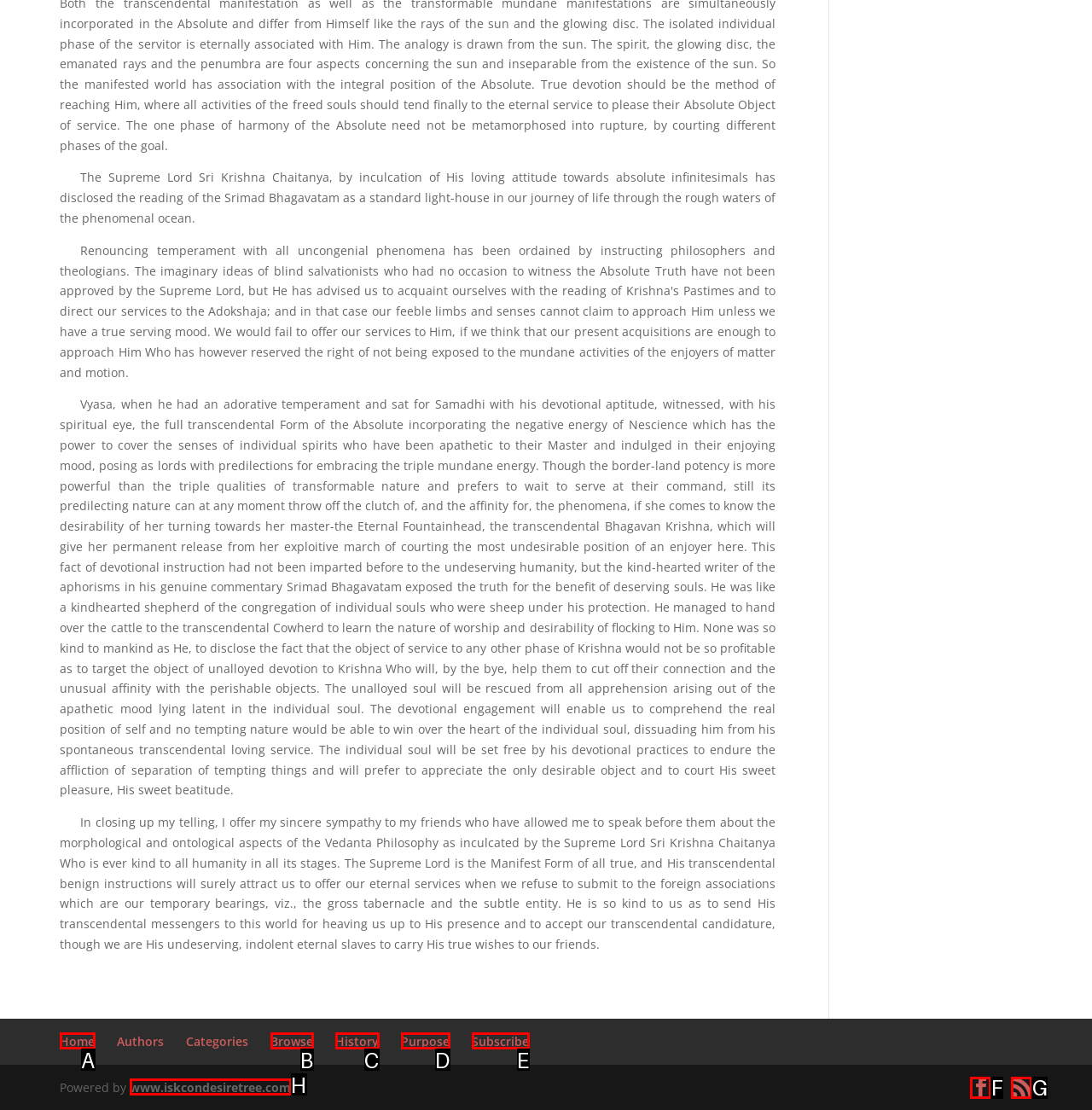Given the element description: www.iskcondesiretree.com
Pick the letter of the correct option from the list.

H